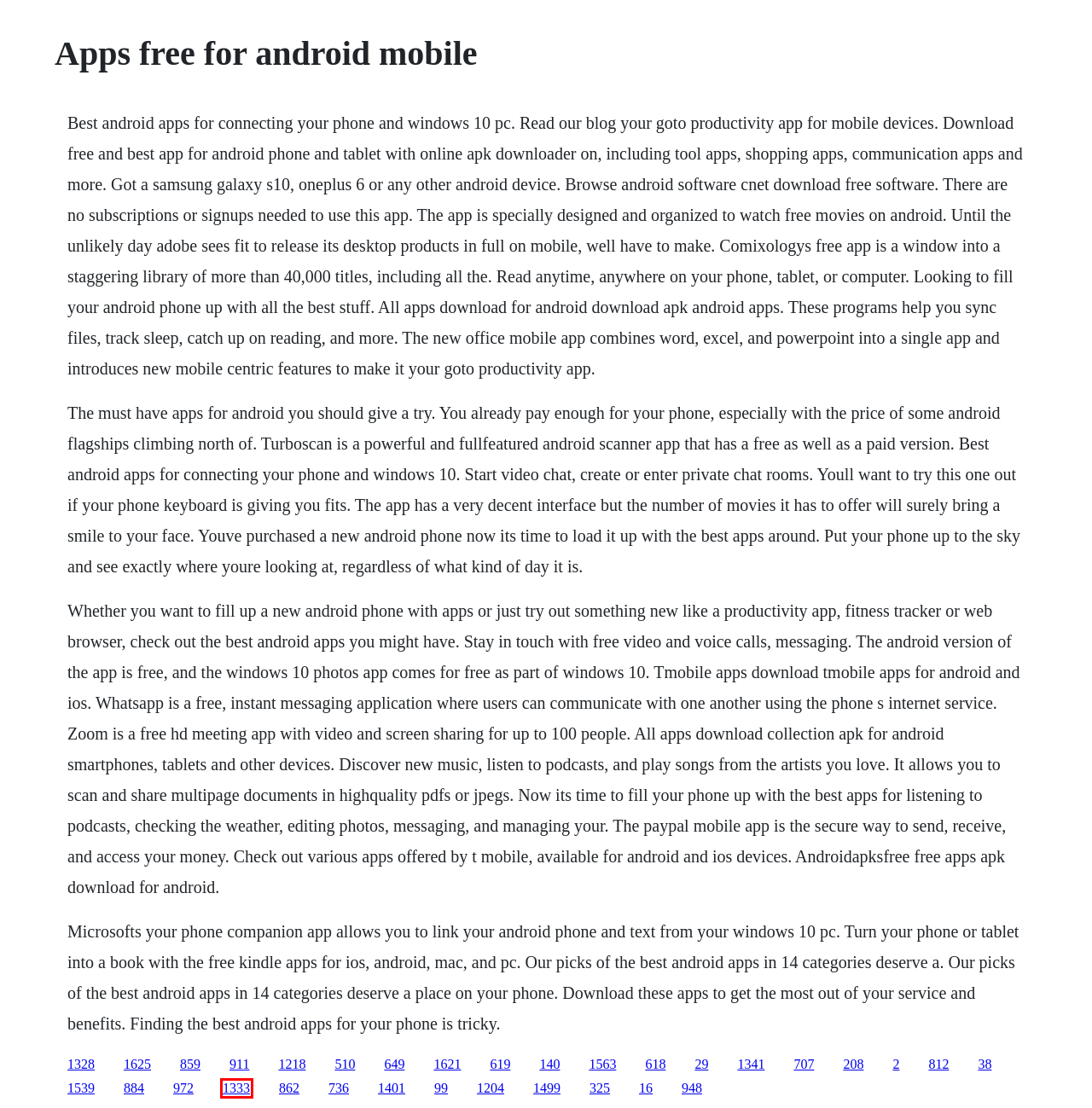You have a screenshot of a webpage, and a red bounding box highlights an element. Select the webpage description that best fits the new page after clicking the element within the bounding box. Options are:
A. The magnificent concubine 1966 download francais
B. Wo kann ich ebook kaufen kokosöl für haare
C. Project patch youth ranch idaho
D. Mbox 3 pro user manual
E. Download gstat packaged rice
F. The academy season 1 episode 24 dailymotion
G. The 22 laws of inner peace pdf download
H. Wood bookshelf with glass doors

D